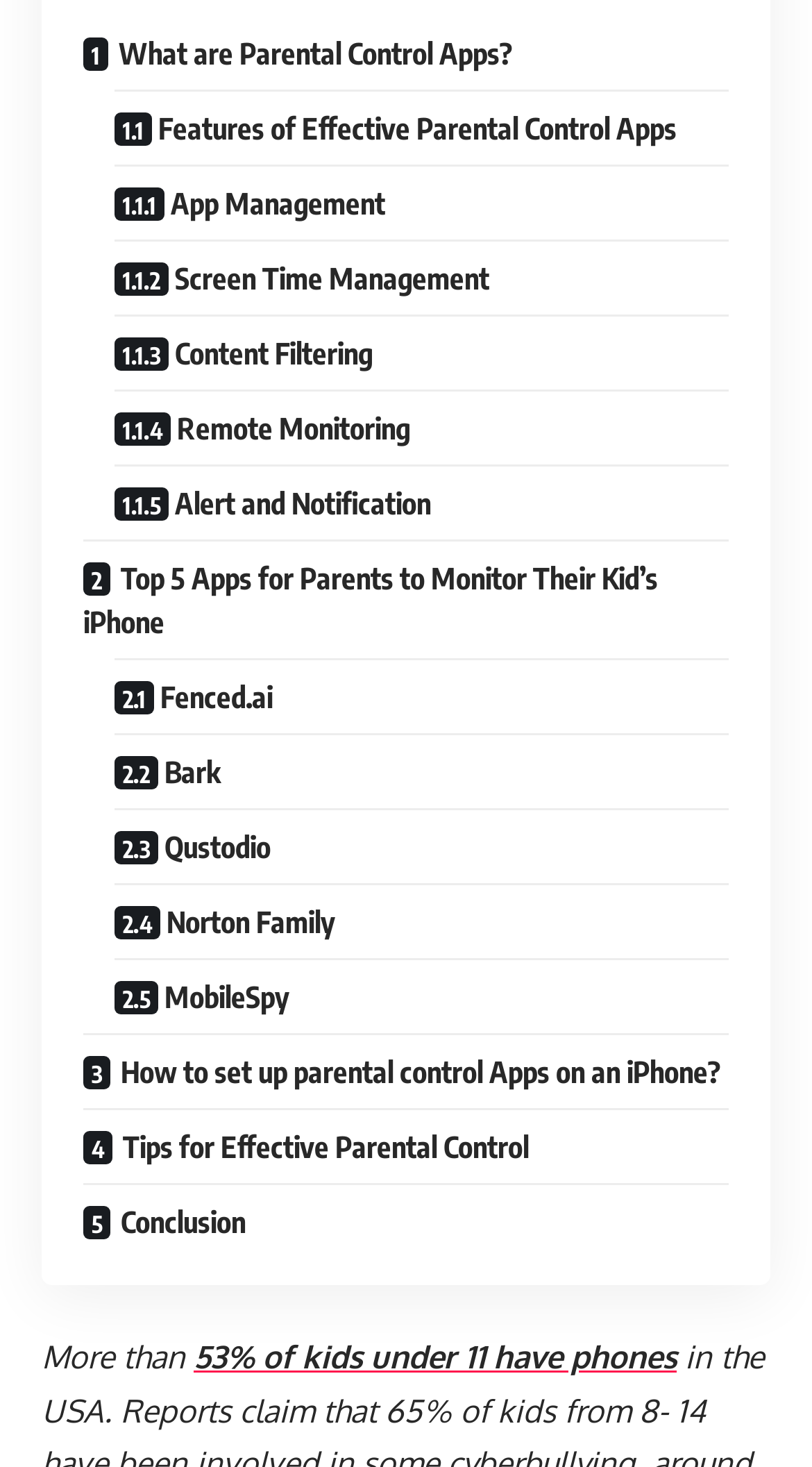Provide a brief response to the question below using one word or phrase:
What is the main topic of this webpage?

Parental Control Apps